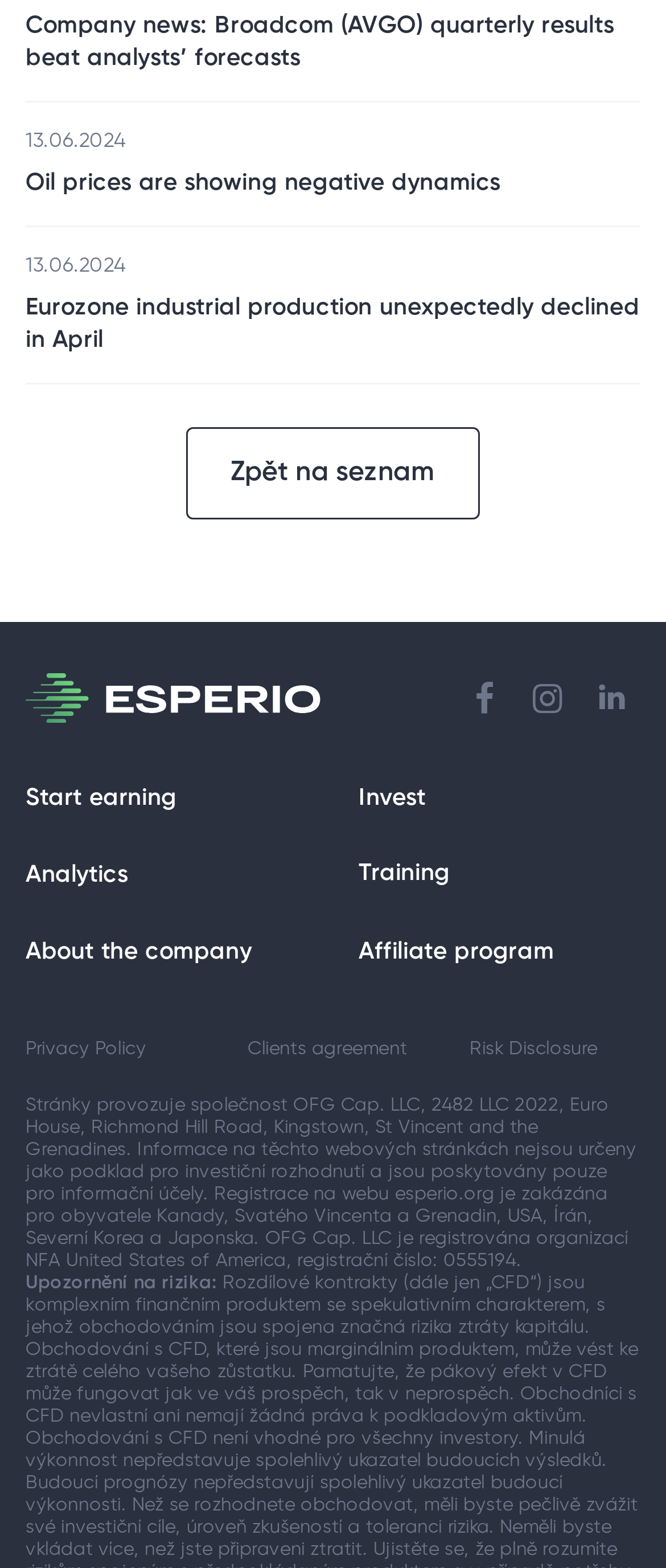Using the details from the image, please elaborate on the following question: What is the company name mentioned on the page?

The company name 'OFG Cap. LLC' is mentioned in the text at the bottom of the page, which provides information about the company's registration and address.